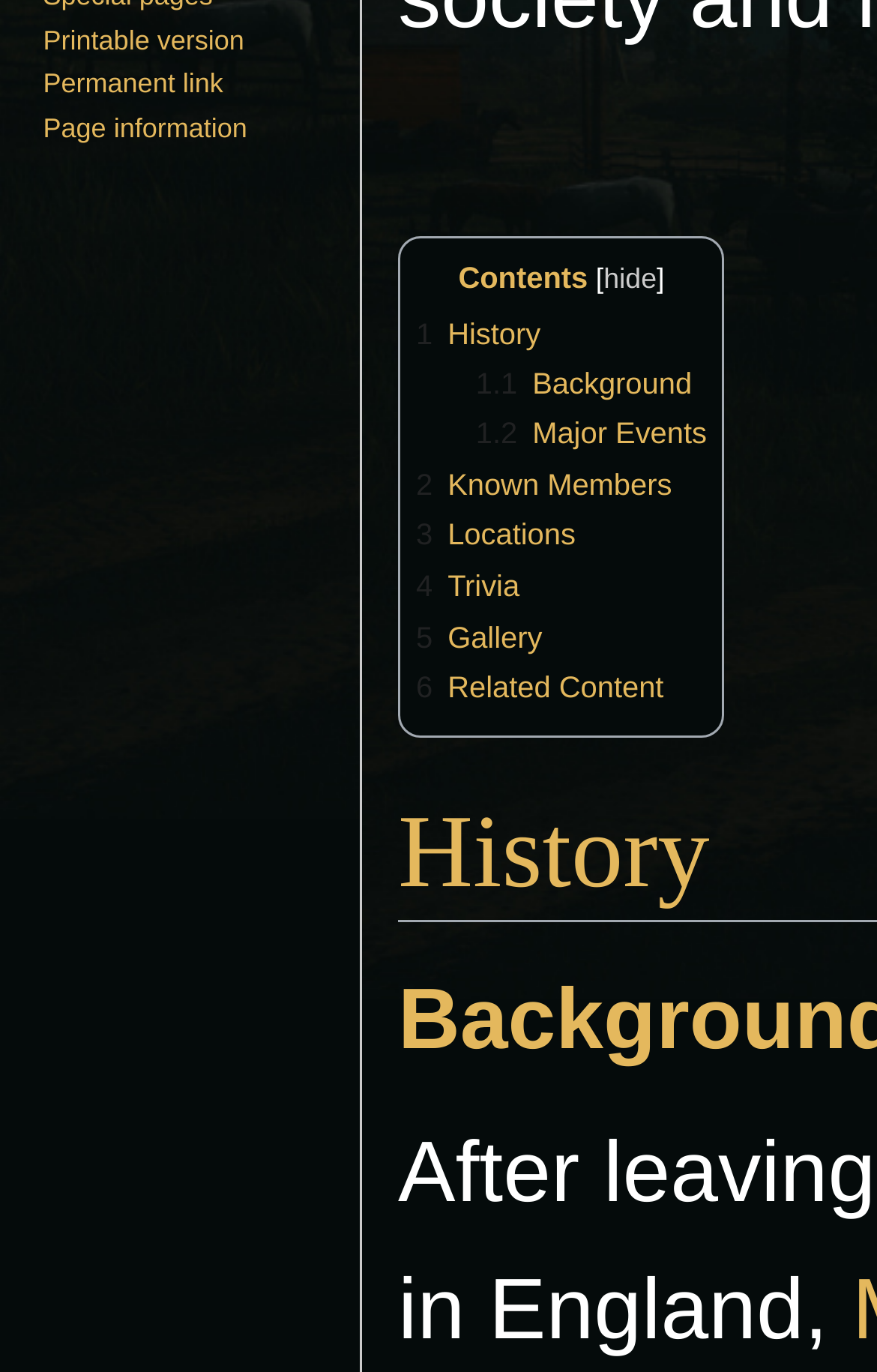Please determine the bounding box coordinates for the UI element described here. Use the format (top-left x, top-left y, bottom-right x, bottom-right y) with values bounded between 0 and 1: Permanent link

[0.049, 0.049, 0.254, 0.072]